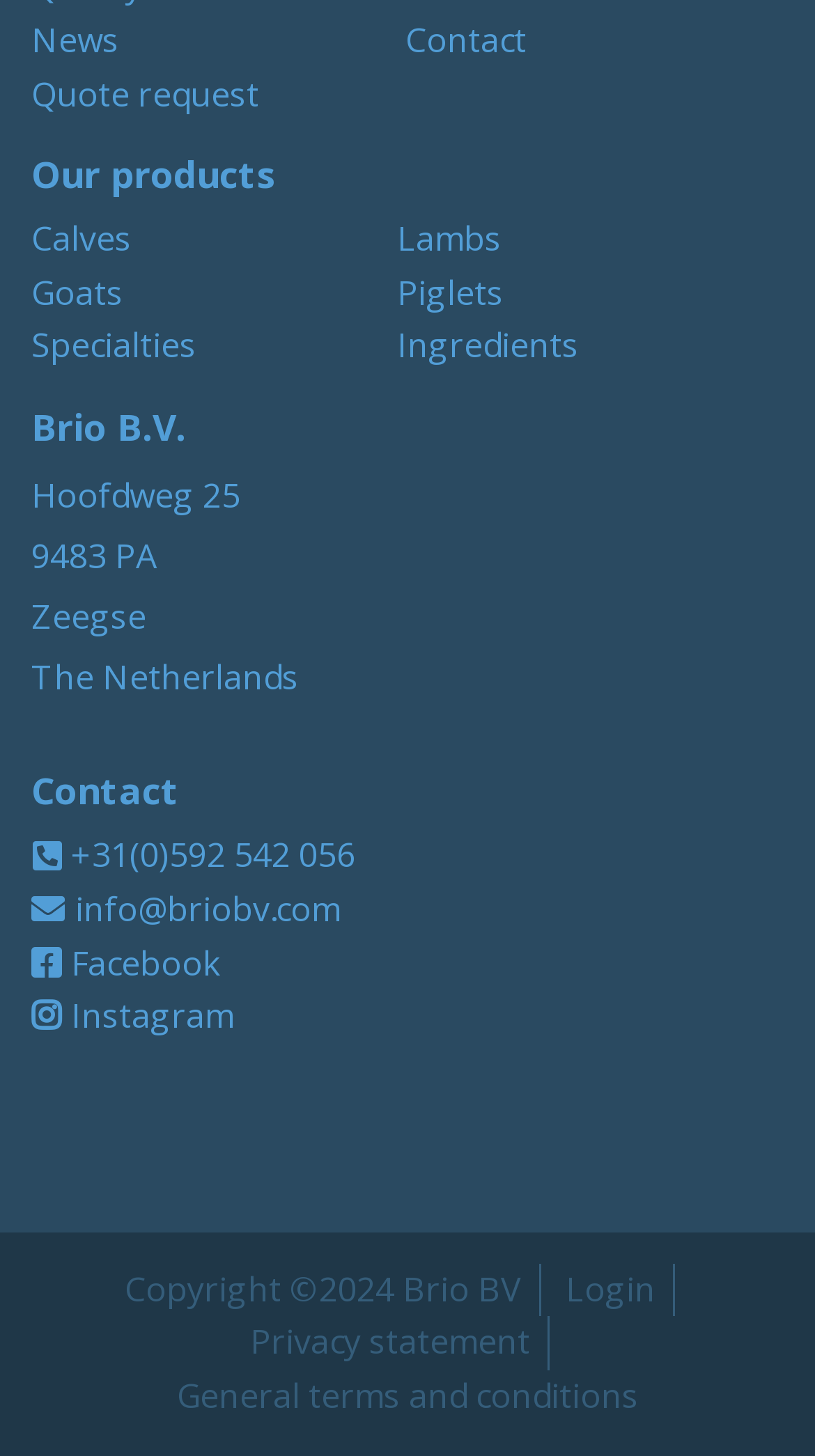Locate the bounding box coordinates of the clickable region necessary to complete the following instruction: "View Calves products". Provide the coordinates in the format of four float numbers between 0 and 1, i.e., [left, top, right, bottom].

[0.038, 0.148, 0.162, 0.18]